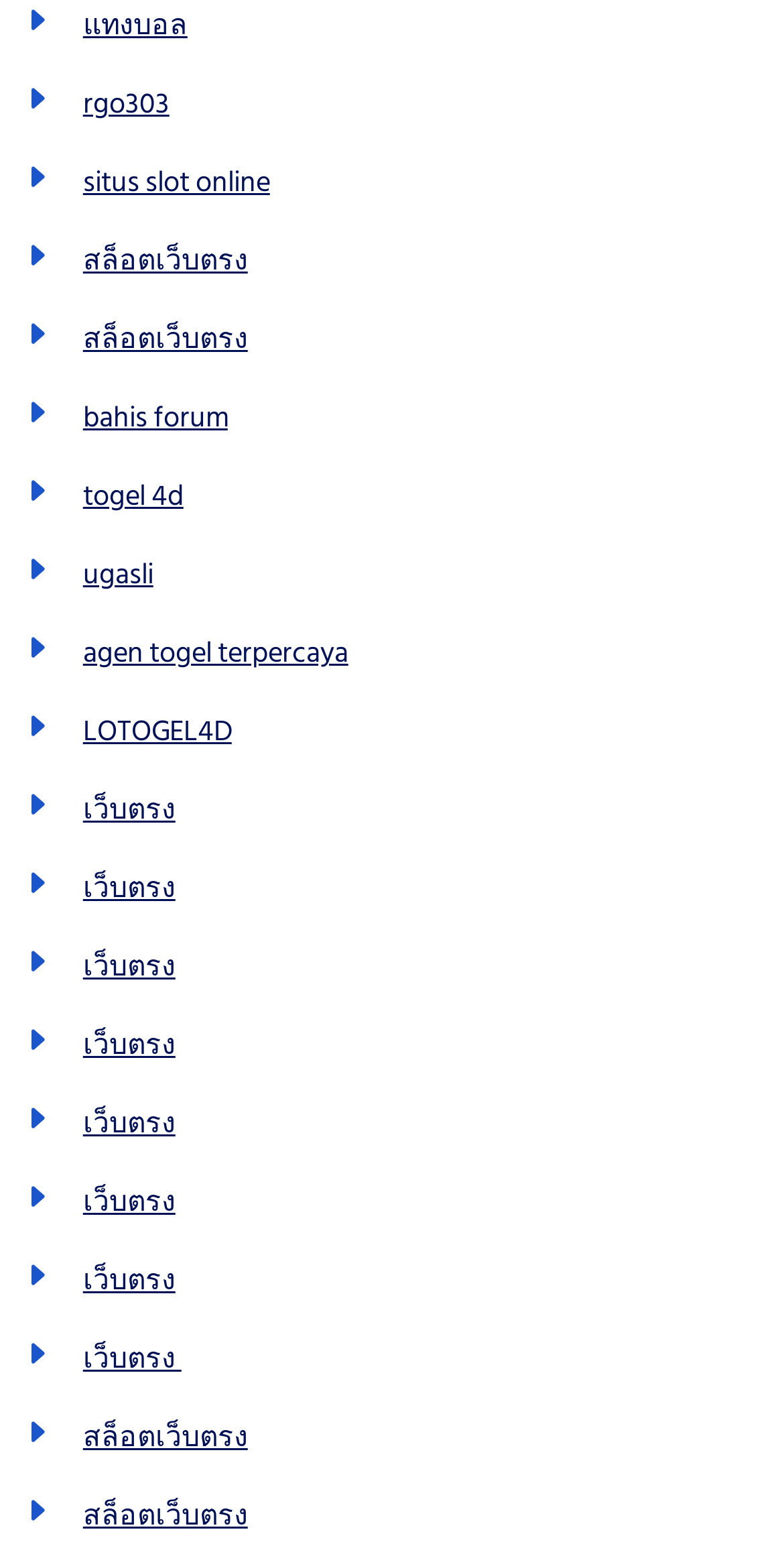What is the vertical position of the first link?
Using the visual information, reply with a single word or short phrase.

Top